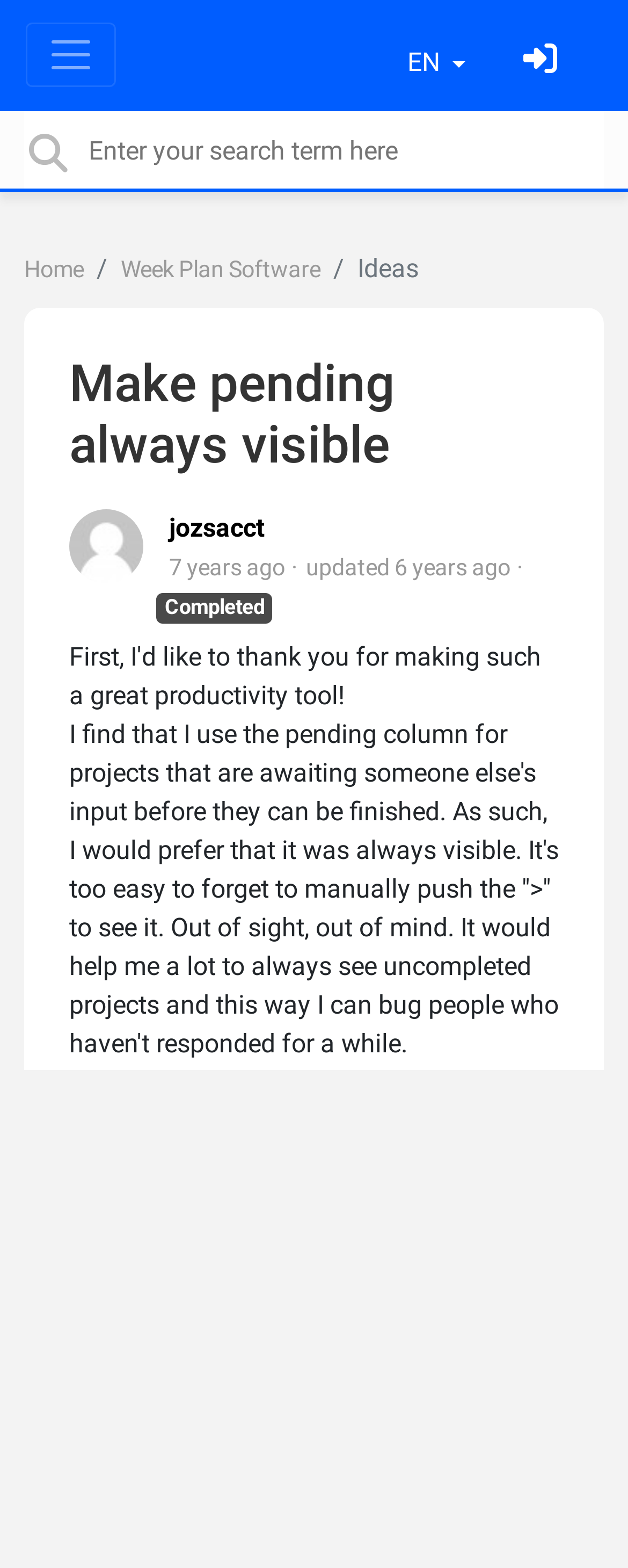Please answer the following question using a single word or phrase: 
What is the purpose of the pending column?

For projects awaiting someone else's input